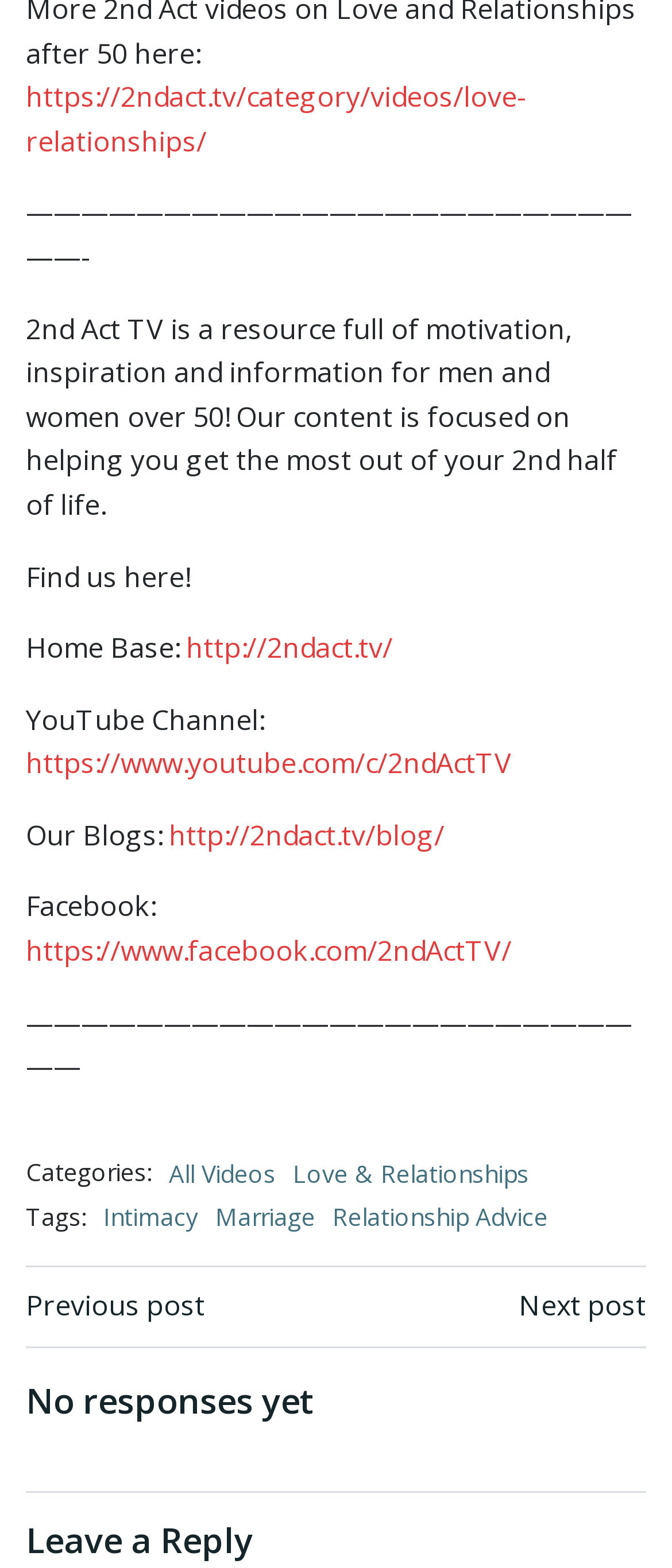How many social media platforms are mentioned?
Can you offer a detailed and complete answer to this question?

The webpage mentions three social media platforms: Facebook, YouTube, and a blog. The Facebook link is 'https://www.facebook.com/2ndActTV/', the YouTube channel is 'https://www.youtube.com/c/2ndActTV', and the blog link is 'http://2ndact.tv/blog/'.